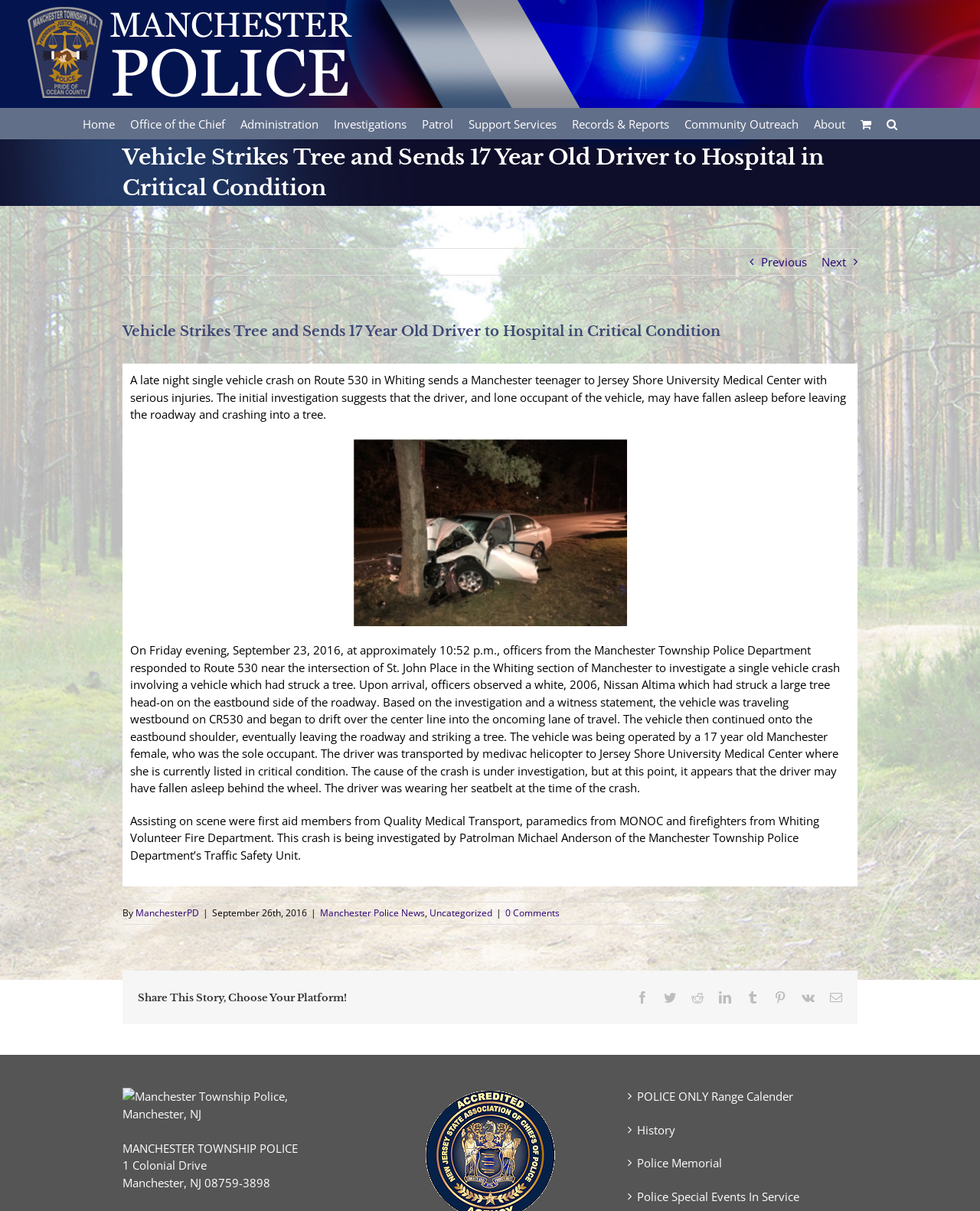What is the type of vehicle involved in the crash?
Refer to the image and answer the question using a single word or phrase.

Nissan Altima